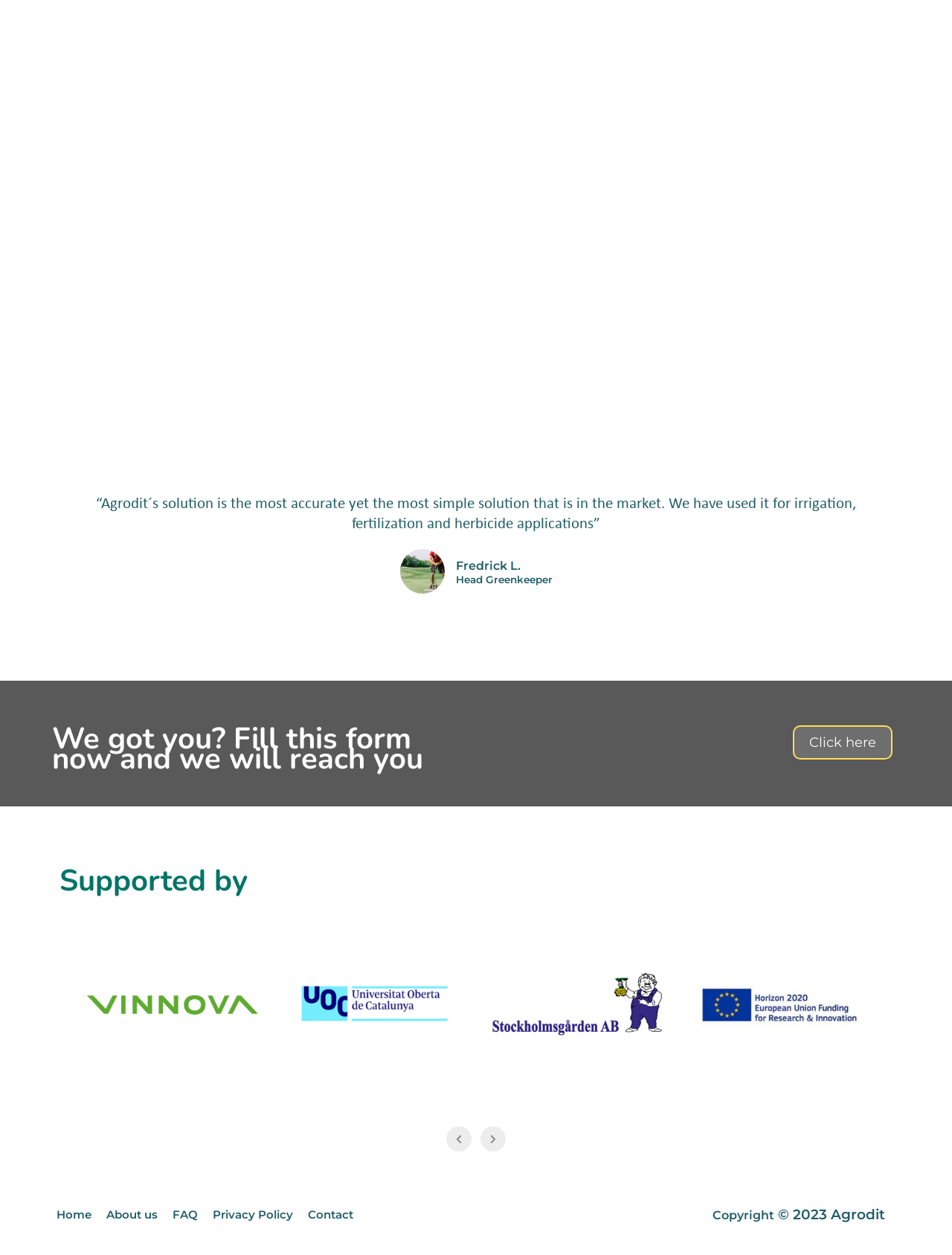Find the bounding box coordinates of the element's region that should be clicked in order to follow the given instruction: "Click on 'Click here'". The coordinates should consist of four float numbers between 0 and 1, i.e., [left, top, right, bottom].

[0.833, 0.578, 0.938, 0.605]